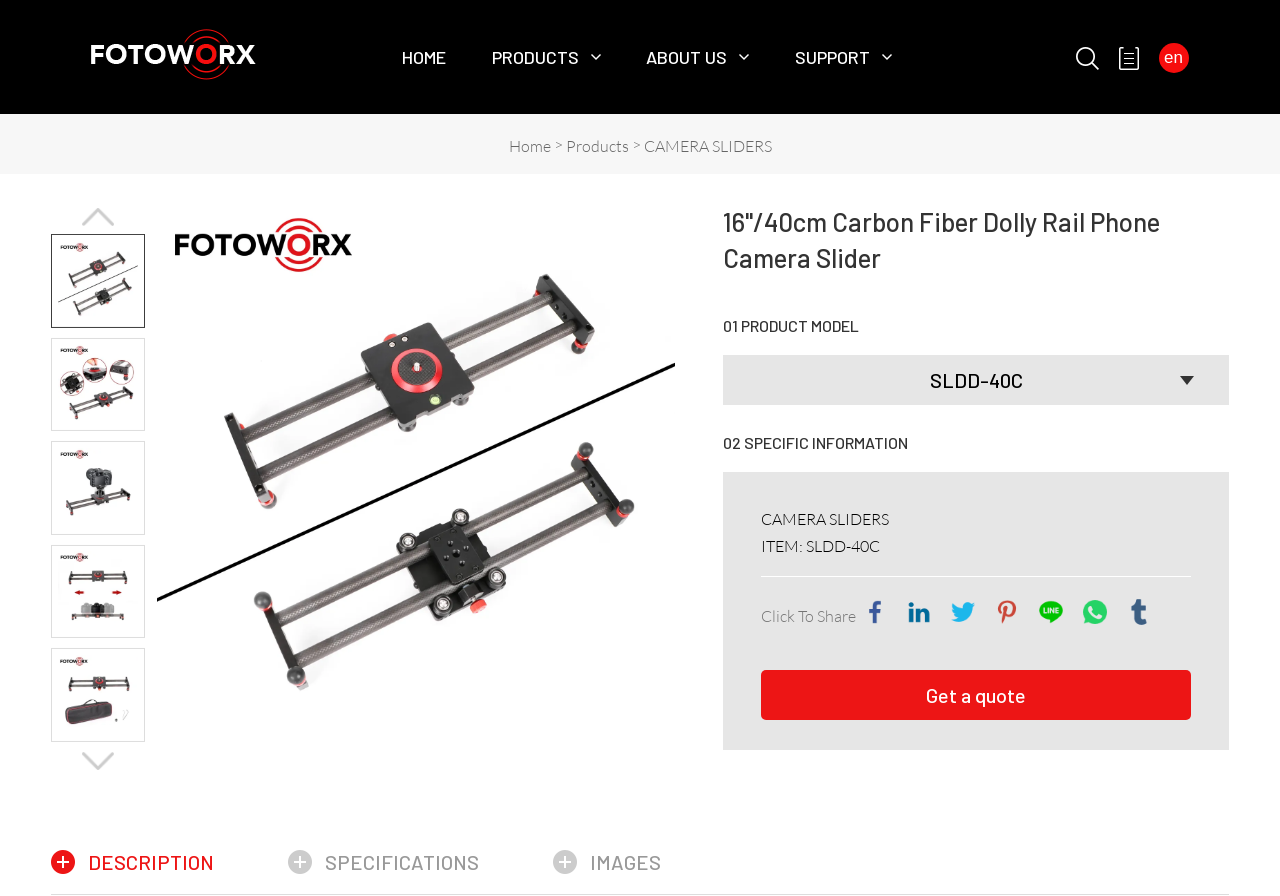Locate the bounding box of the UI element described by: "About Us" in the given webpage screenshot.

[0.505, 0.0, 0.585, 0.127]